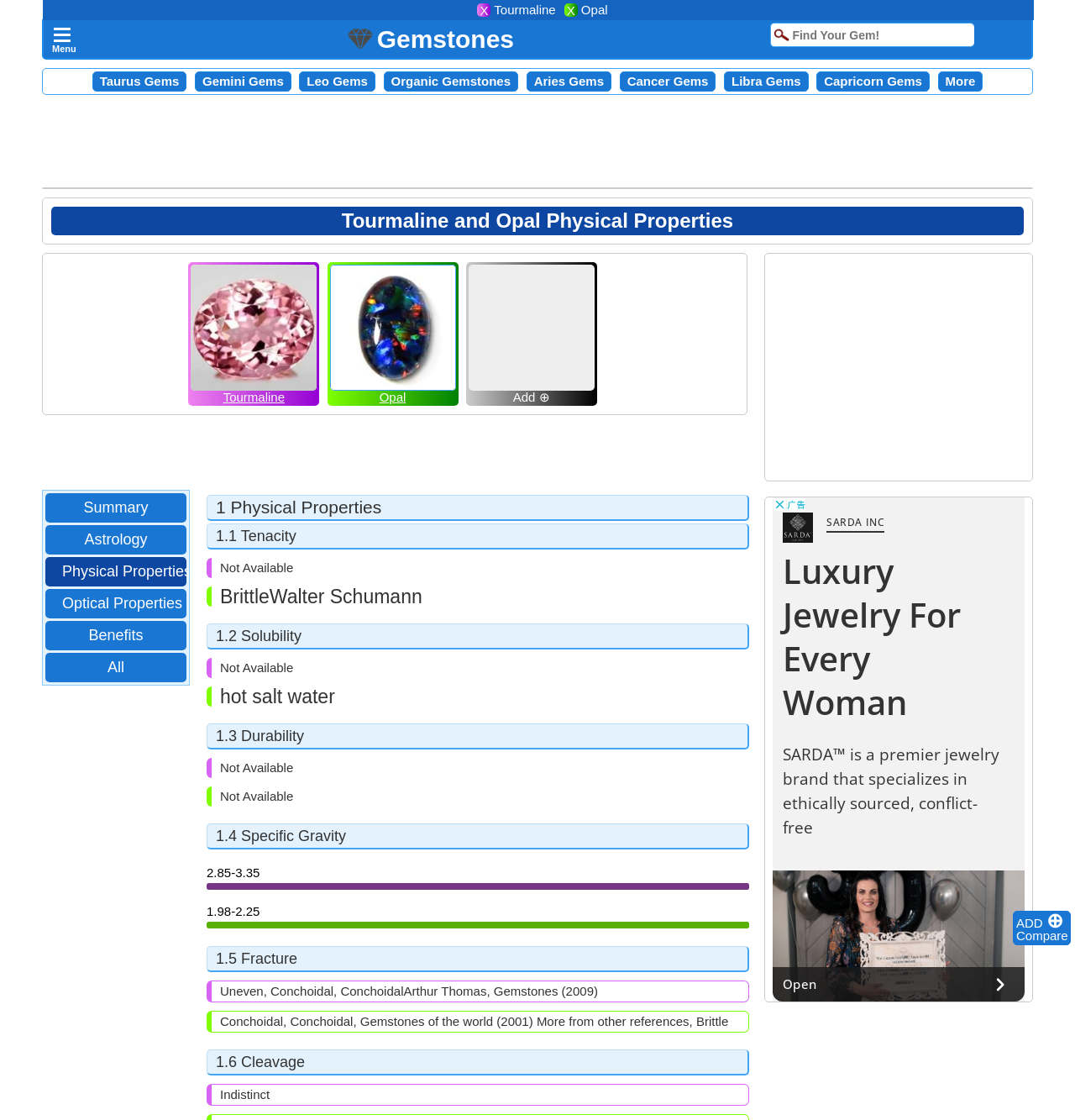What is the physical property being compared between Tourmaline and Opal?
Look at the image and answer with only one word or phrase.

Tenacity